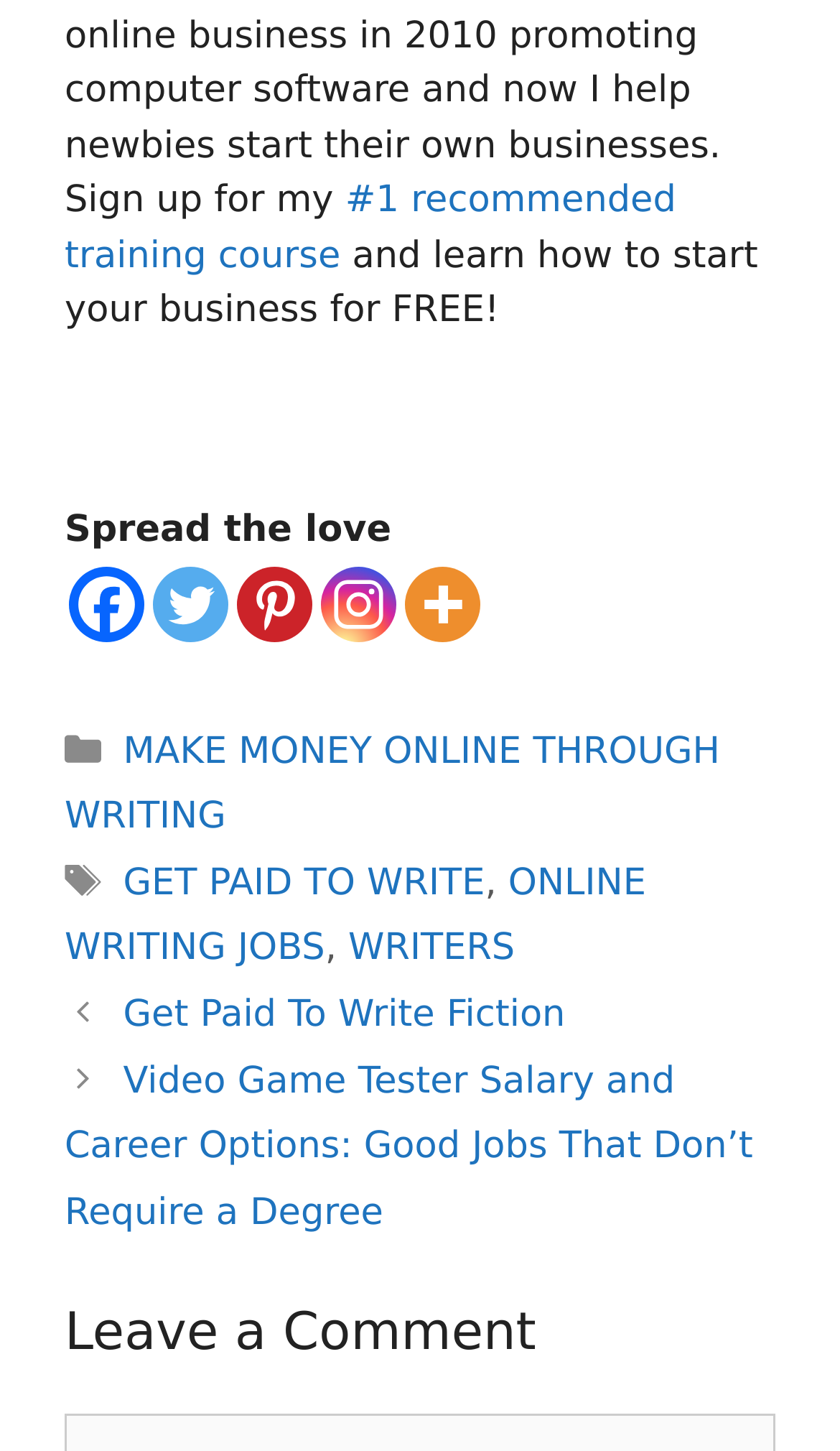Answer the question in one word or a short phrase:
What is the recommended training course?

#1 recommended training course